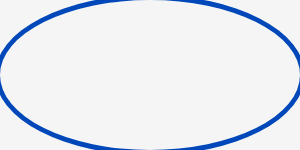What is the purpose of the accompanying text?
Refer to the image and provide a concise answer in one word or phrase.

To educate homeowners